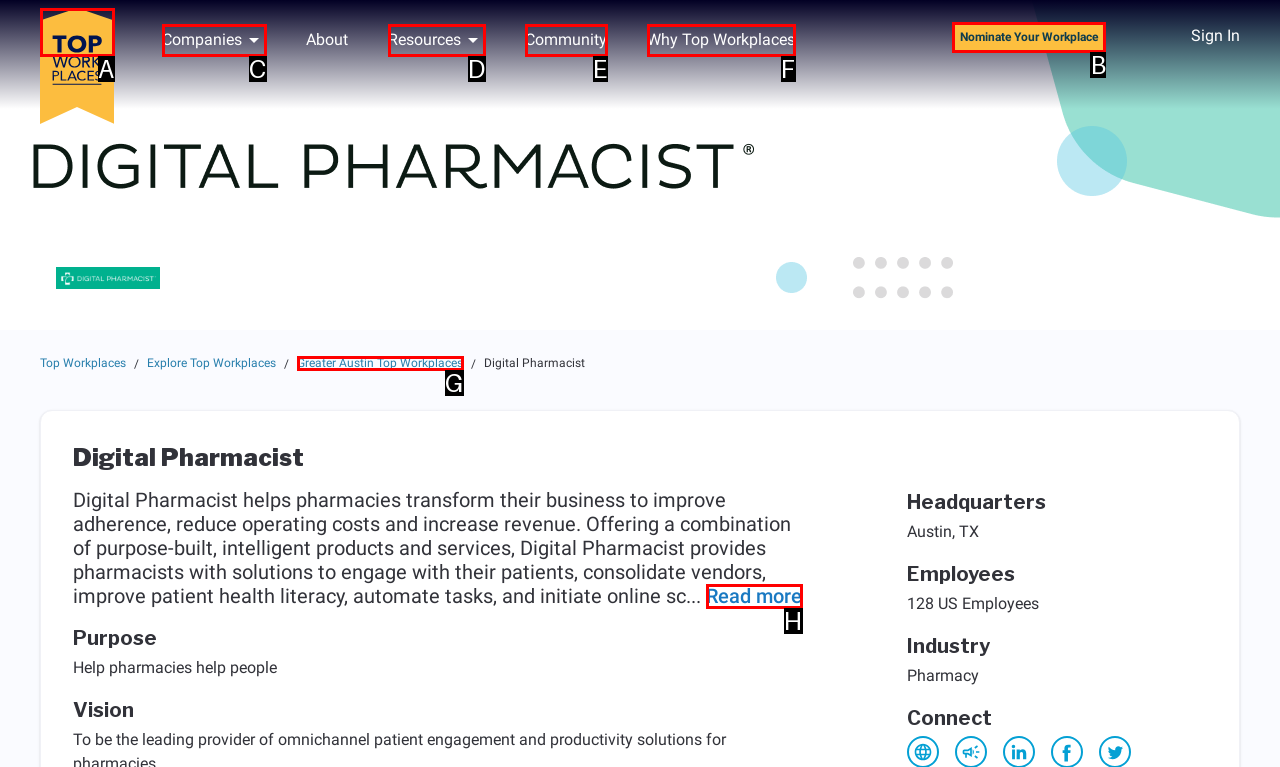Point out the correct UI element to click to carry out this instruction: Nominate Your Workplace
Answer with the letter of the chosen option from the provided choices directly.

B